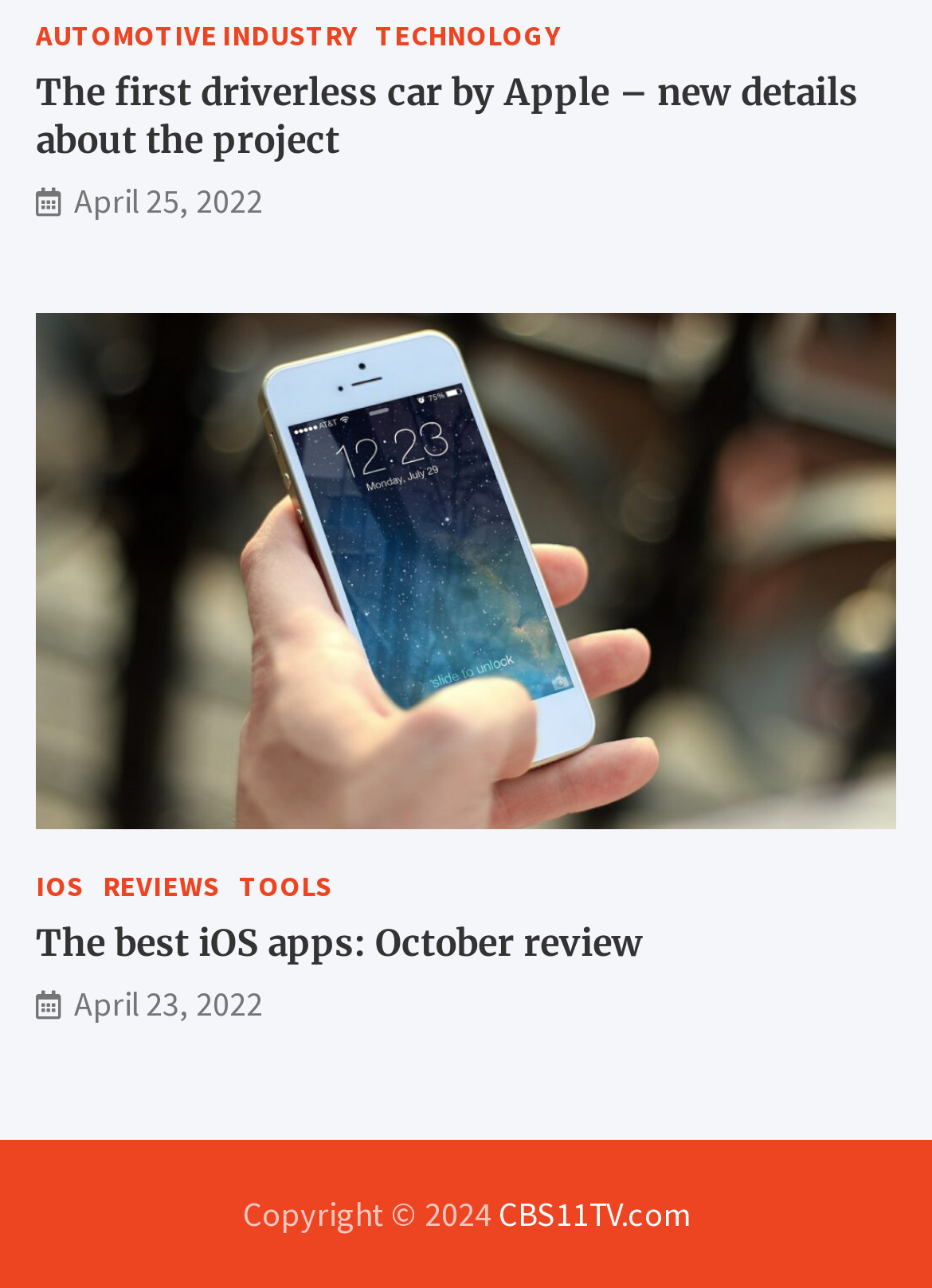Highlight the bounding box coordinates of the element that should be clicked to carry out the following instruction: "View news from April 25, 2022". The coordinates must be given as four float numbers ranging from 0 to 1, i.e., [left, top, right, bottom].

[0.038, 0.14, 0.282, 0.173]